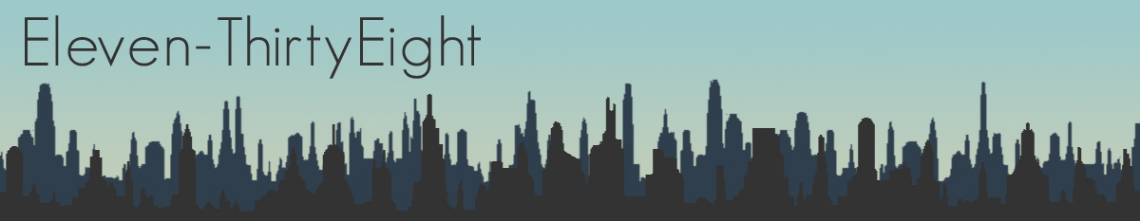Offer a detailed narrative of the image.

The image features a stylized skyline silhouette against a gradient sky that transitions from a pale blue at the top to a lighter hue at the bottom. The silhouette is characterized by various building shapes that create a dynamic urban landscape, showcasing a range of heights and architectural designs. Above this striking skyline is the text "Eleven-ThirtyEight" rendered in a sleek, modern font, emphasizing the name of the platform that focuses on discussions and insights related to the Star Wars universe and broader fandom culture. This visual composition effectively captures the essence of a vibrant online community committed to celebrating and analyzing storytelling within the Star Wars franchise.